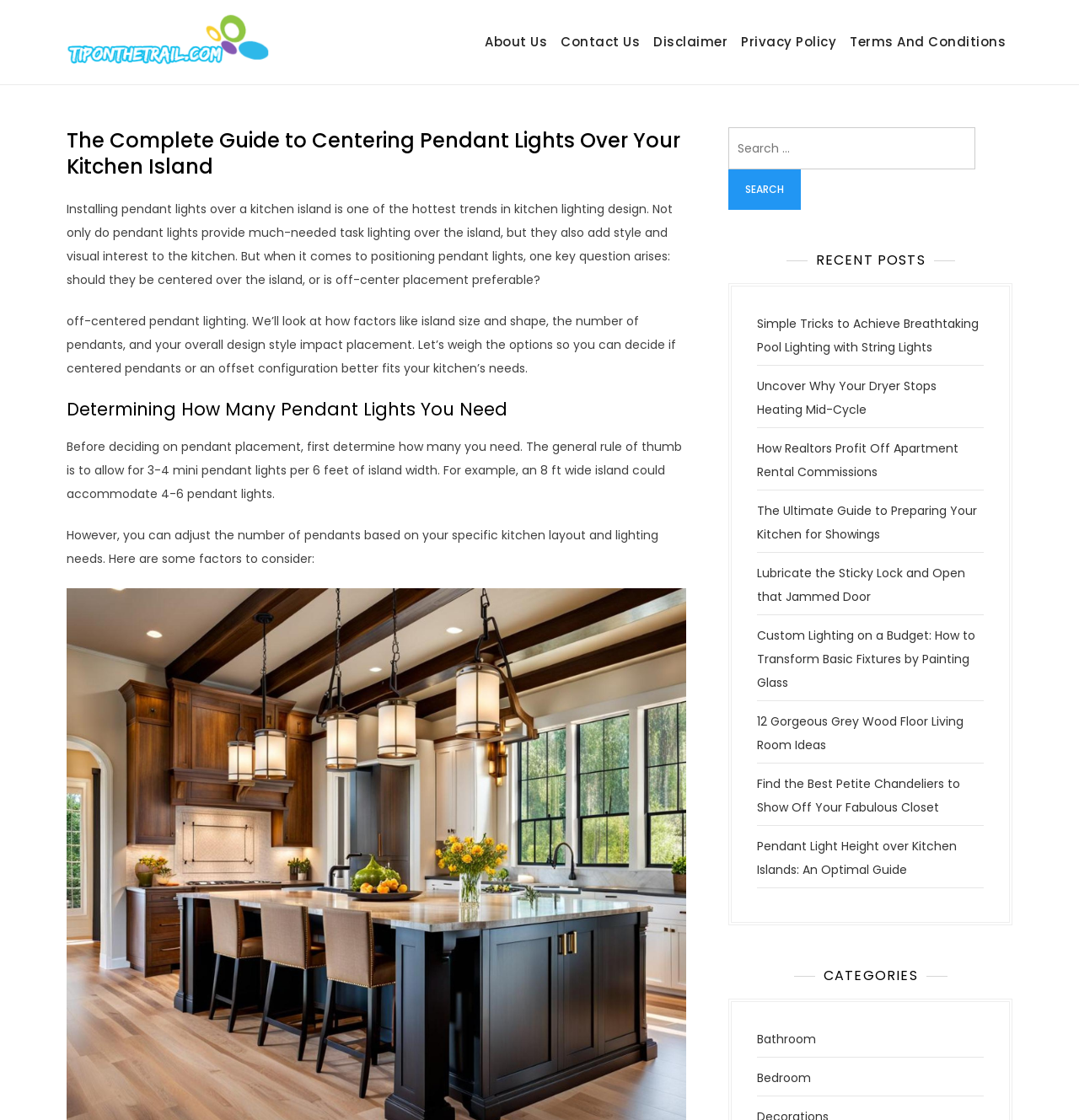Give the bounding box coordinates for this UI element: "Terms and Conditions". The coordinates should be four float numbers between 0 and 1, arranged as [left, top, right, bottom].

[0.781, 0.011, 0.938, 0.064]